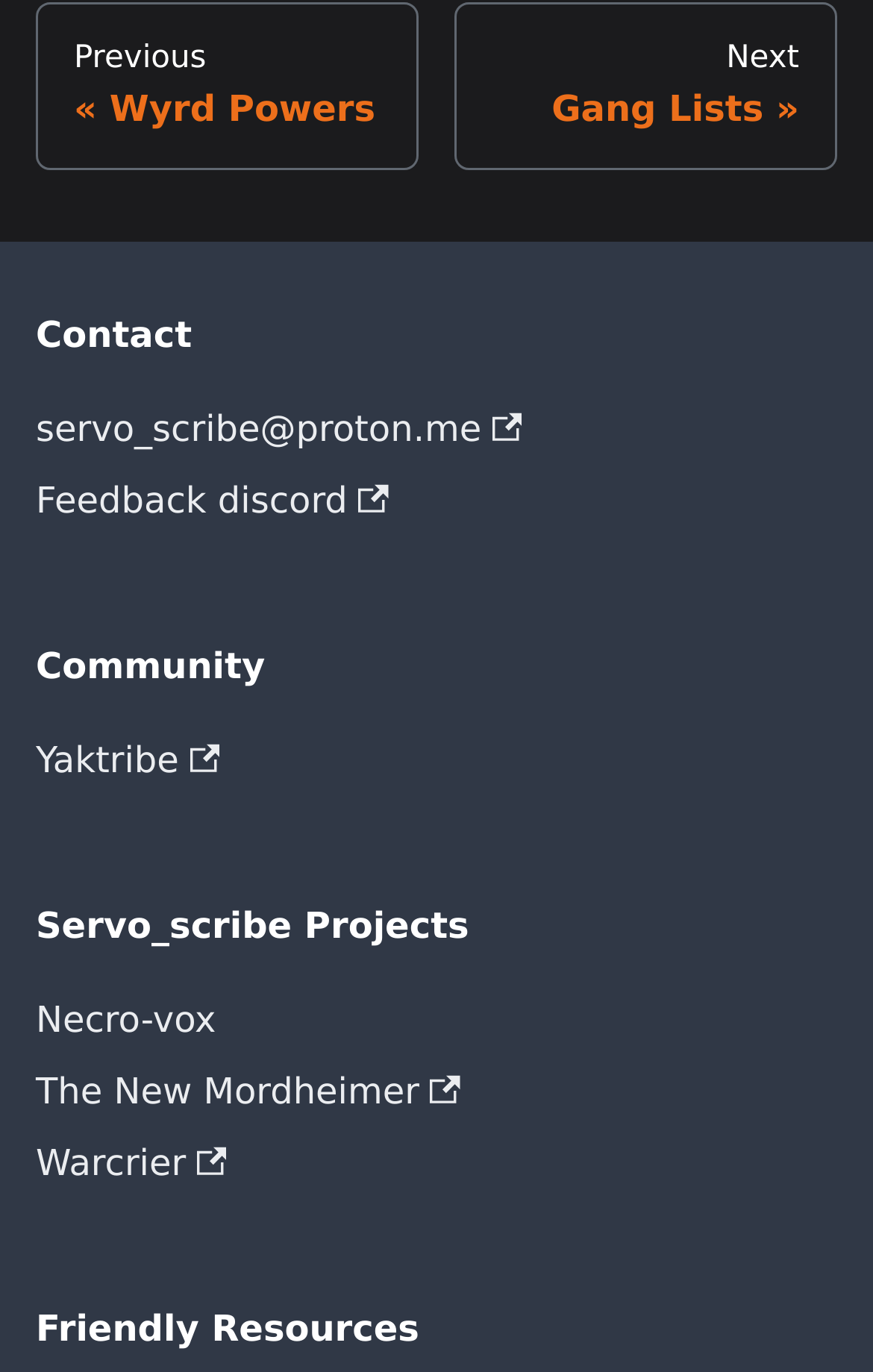Return the bounding box coordinates of the UI element that corresponds to this description: "NextGang Lists". The coordinates must be given as four float numbers in the range of 0 and 1, [left, top, right, bottom].

[0.521, 0.001, 0.959, 0.124]